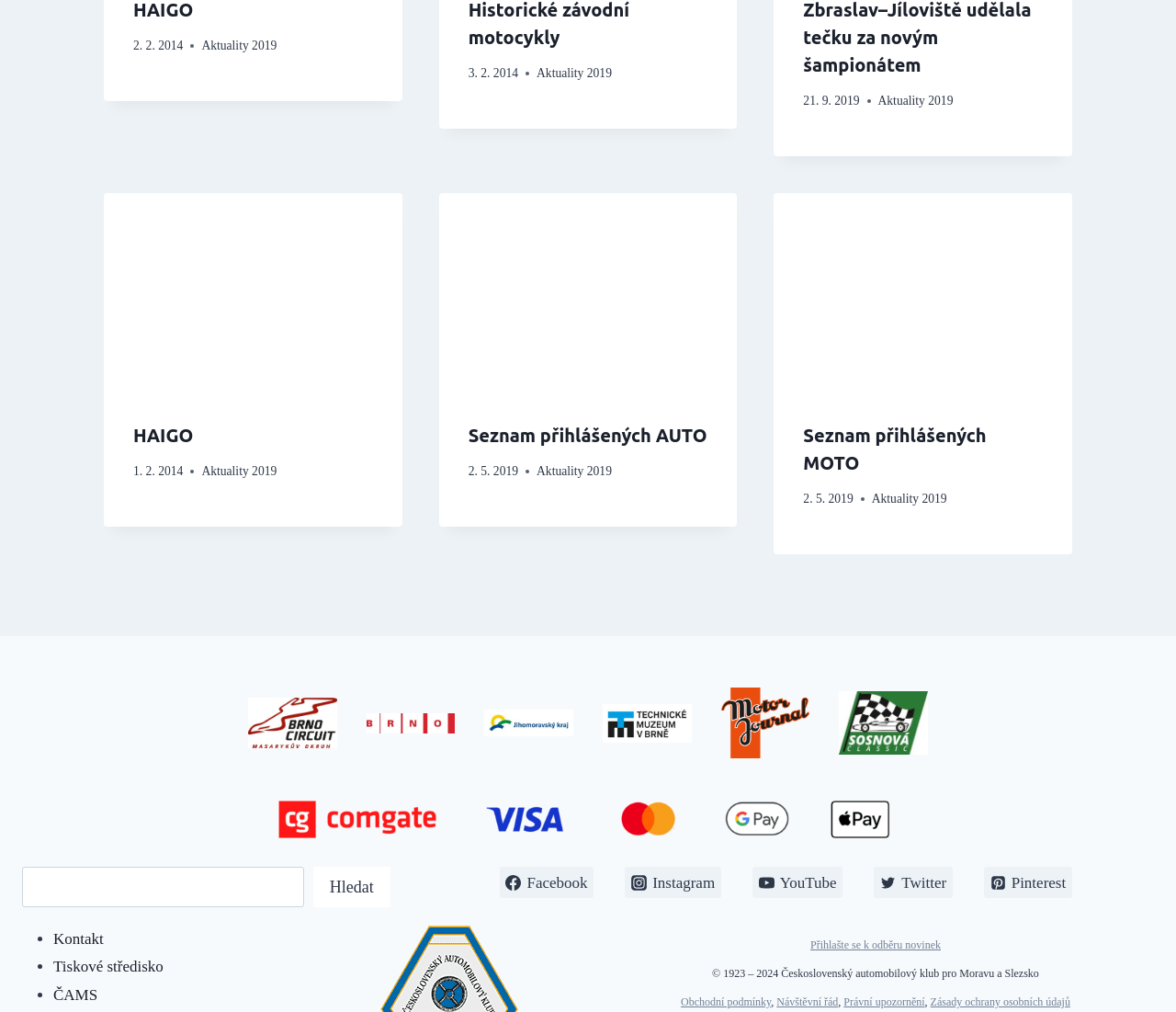Please identify the bounding box coordinates of the region to click in order to complete the task: "Search for something". The coordinates must be four float numbers between 0 and 1, specified as [left, top, right, bottom].

[0.019, 0.857, 0.332, 0.896]